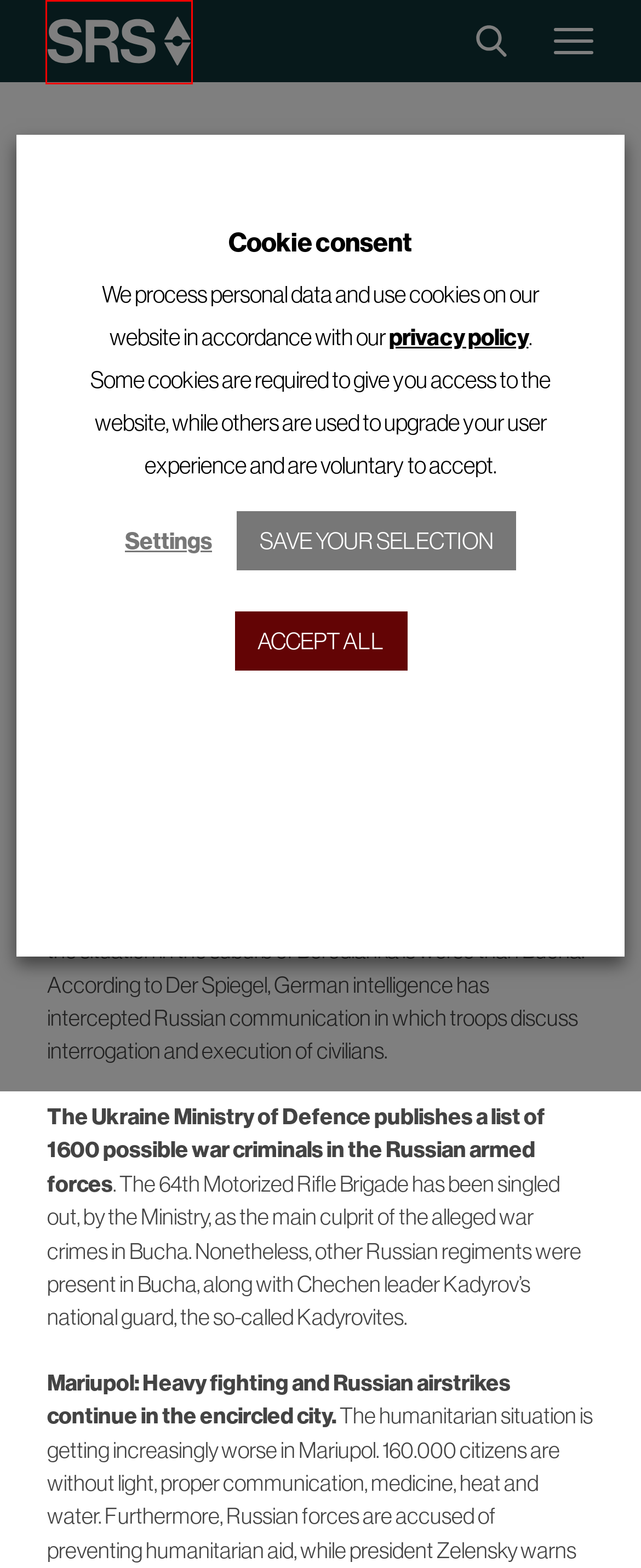Review the screenshot of a webpage containing a red bounding box around an element. Select the description that best matches the new webpage after clicking the highlighted element. The options are:
A. Your comprehensive security company | SRS Security
B. Crisis management | SRS Security
C. About cookies | SRS Security
D. Where we operate | SRS Security
E. Security management | SRS Security
F. SRS ALERT – Security always | SRS Security
G. 8 common mistakes companies make in markets | SRS Security
H. Aktuellt | SRS Security

A